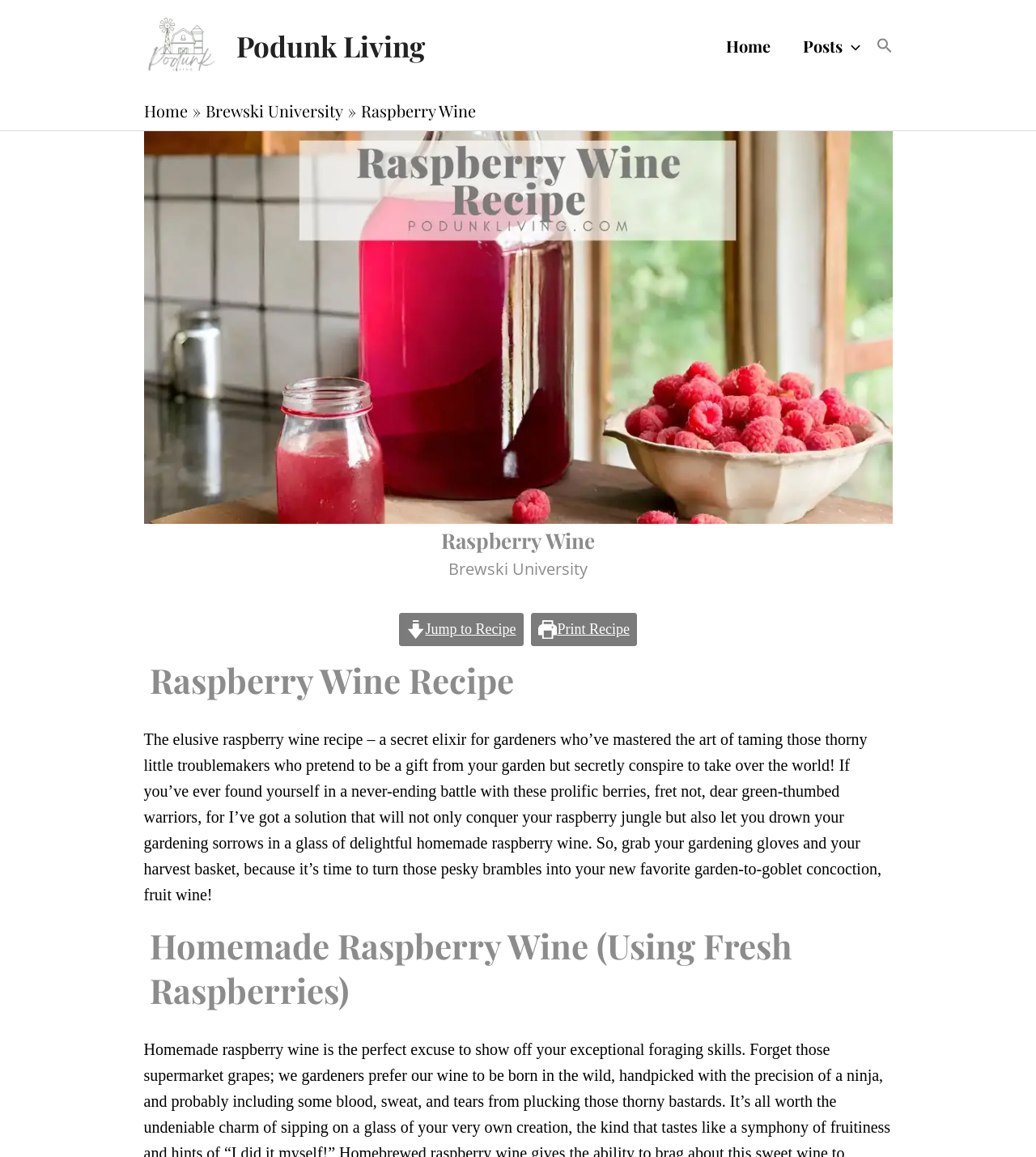Highlight the bounding box coordinates of the element you need to click to perform the following instruction: "Jump to Recipe."

[0.385, 0.53, 0.505, 0.558]